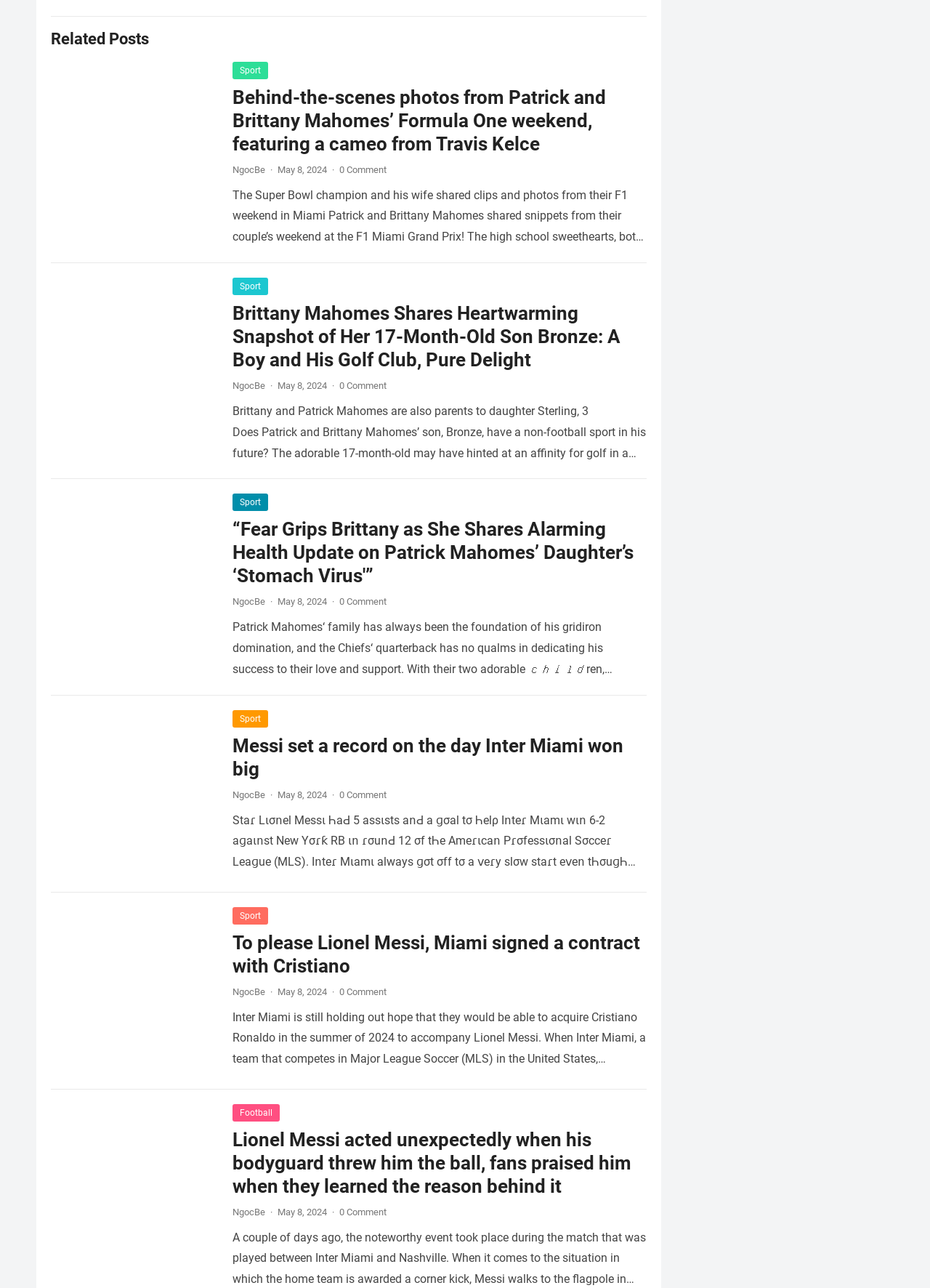What is the date of the articles? Using the information from the screenshot, answer with a single word or phrase.

May 8, 2024